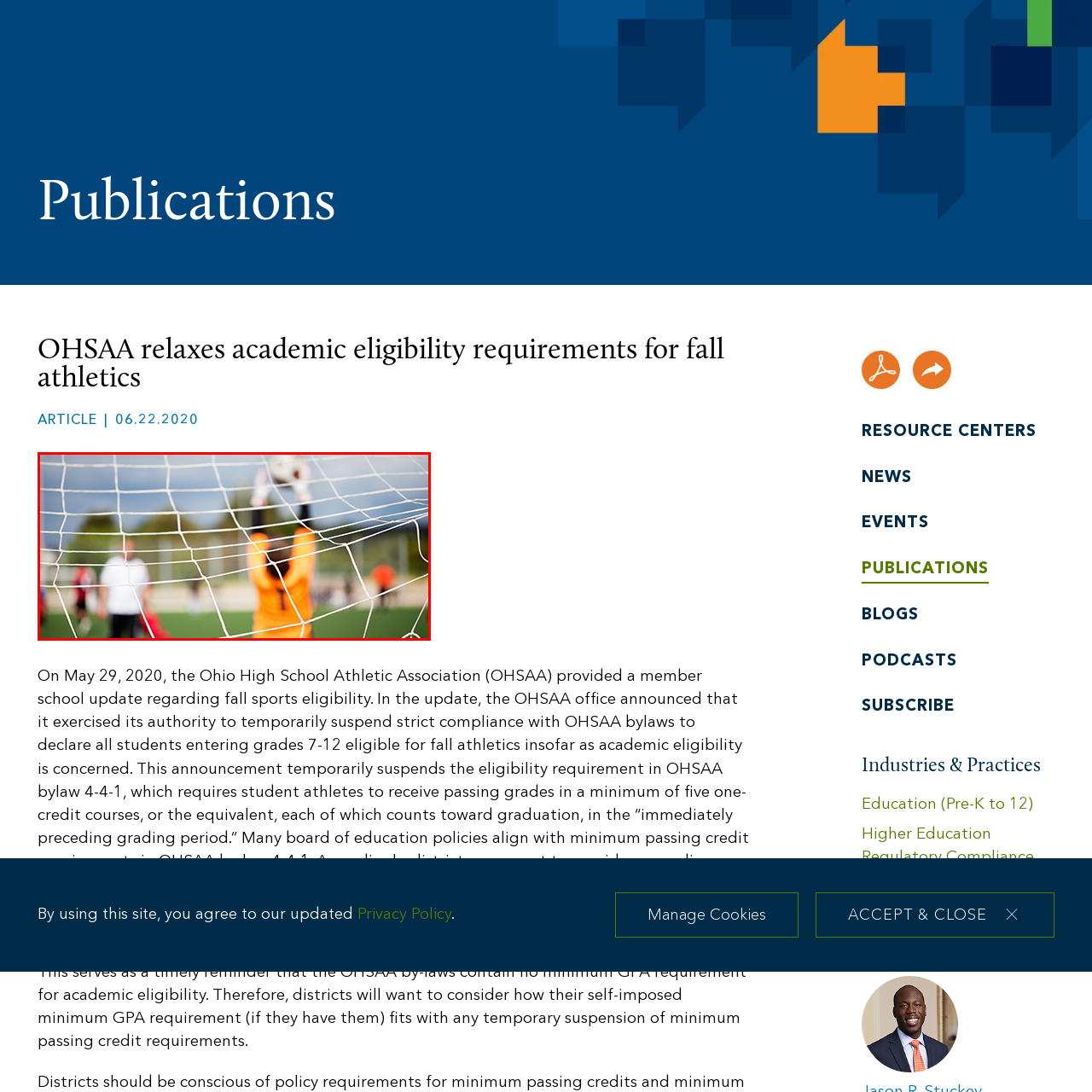Direct your attention to the image contained by the red frame and provide a detailed response to the following question, utilizing the visual data from the image:
How many players are engaged in the game behind the goalkeeper?

The caption describes the scene behind the goalkeeper, stating that two players in contrasting uniforms are engaged in the game, one in a white shirt and the other in a red jersey, highlighting the dynamic play unfolding.